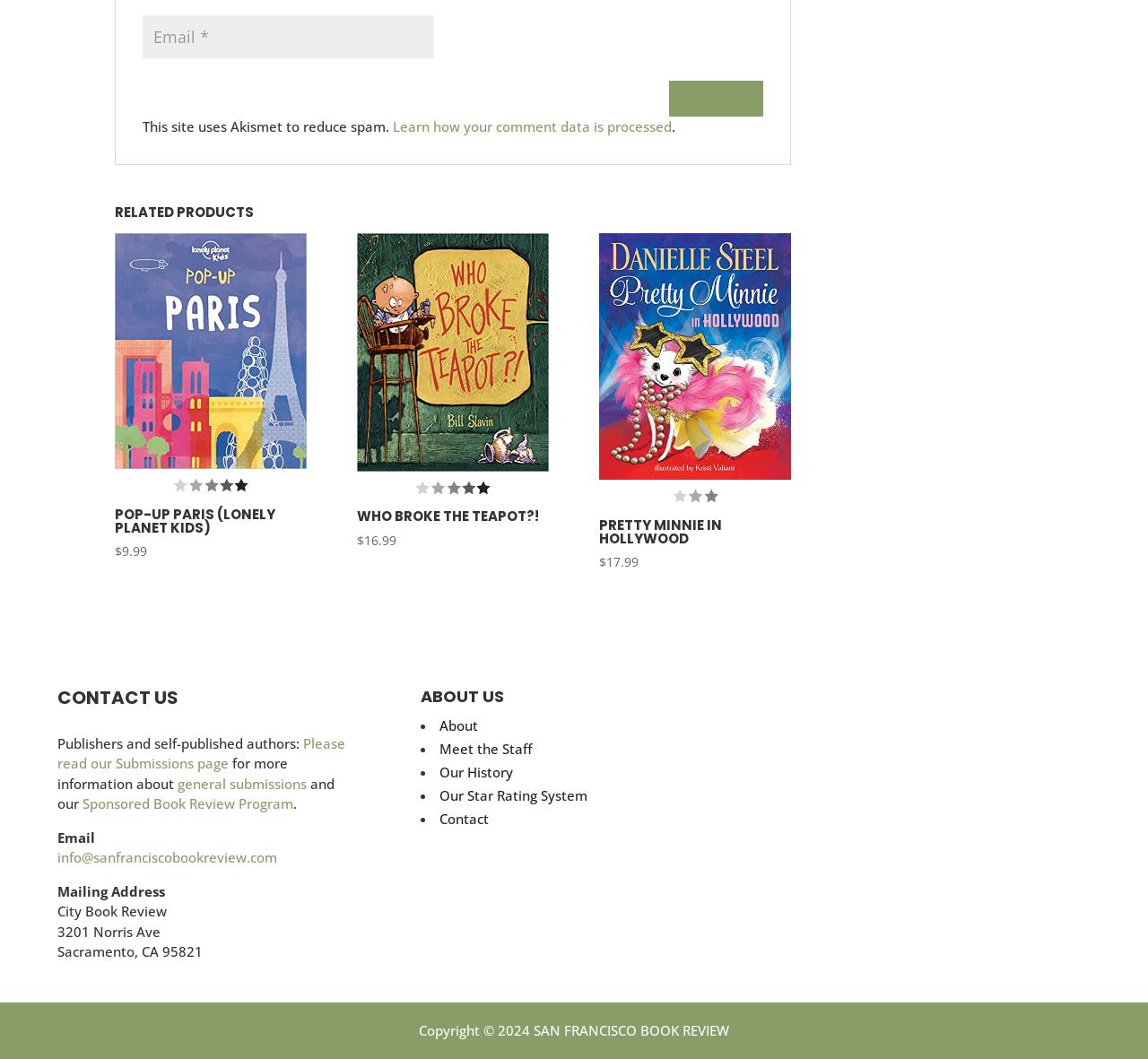Locate the bounding box coordinates of the element that should be clicked to execute the following instruction: "Go to 'BURIED ANGELS' page".

None